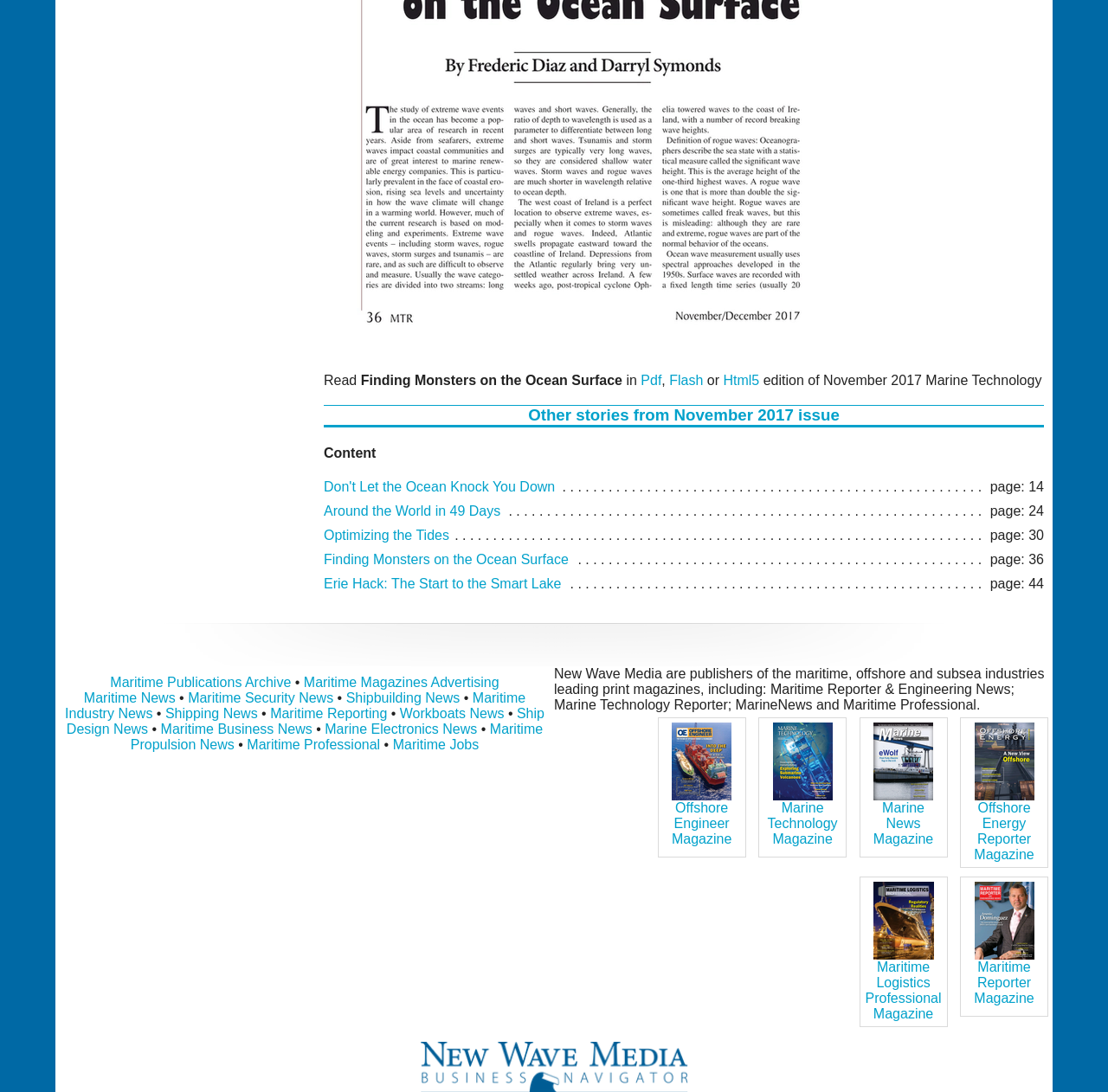How many links are there under 'Maritime News'?
Please give a detailed answer to the question using the information shown in the image.

I counted the number of links under the 'Maritime News' section, which are Maritime News, Maritime Security News, Shipbuilding News, Maritime Industry News, Shipping News, Maritime Reporting, Workboats News, Marine Electronics News, and Maritime Propulsion News.